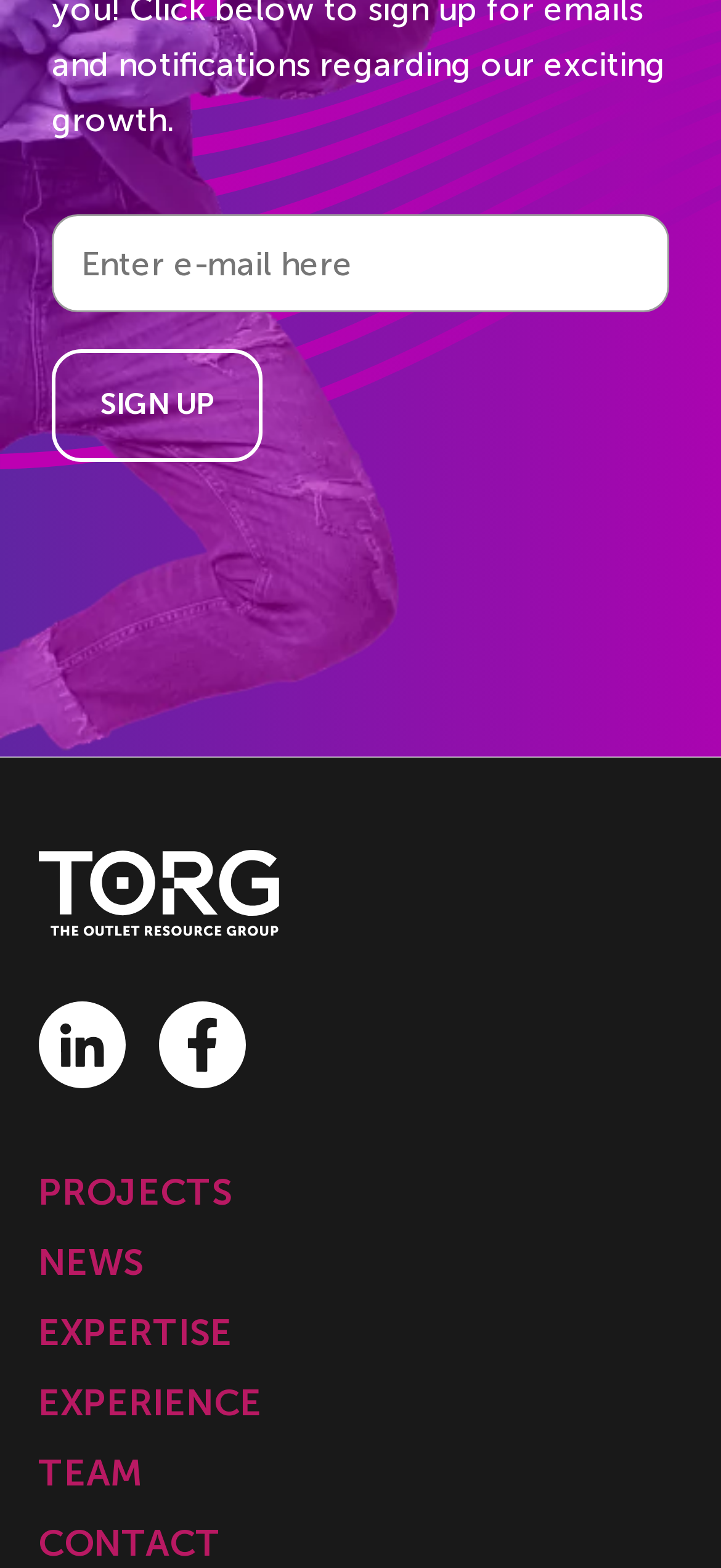What is the purpose of the textbox?
Could you answer the question with a detailed and thorough explanation?

The textbox has a description 'Enter e-mail here' and is required, indicating that it is used to input an email address, likely for signing up or subscribing to a service.